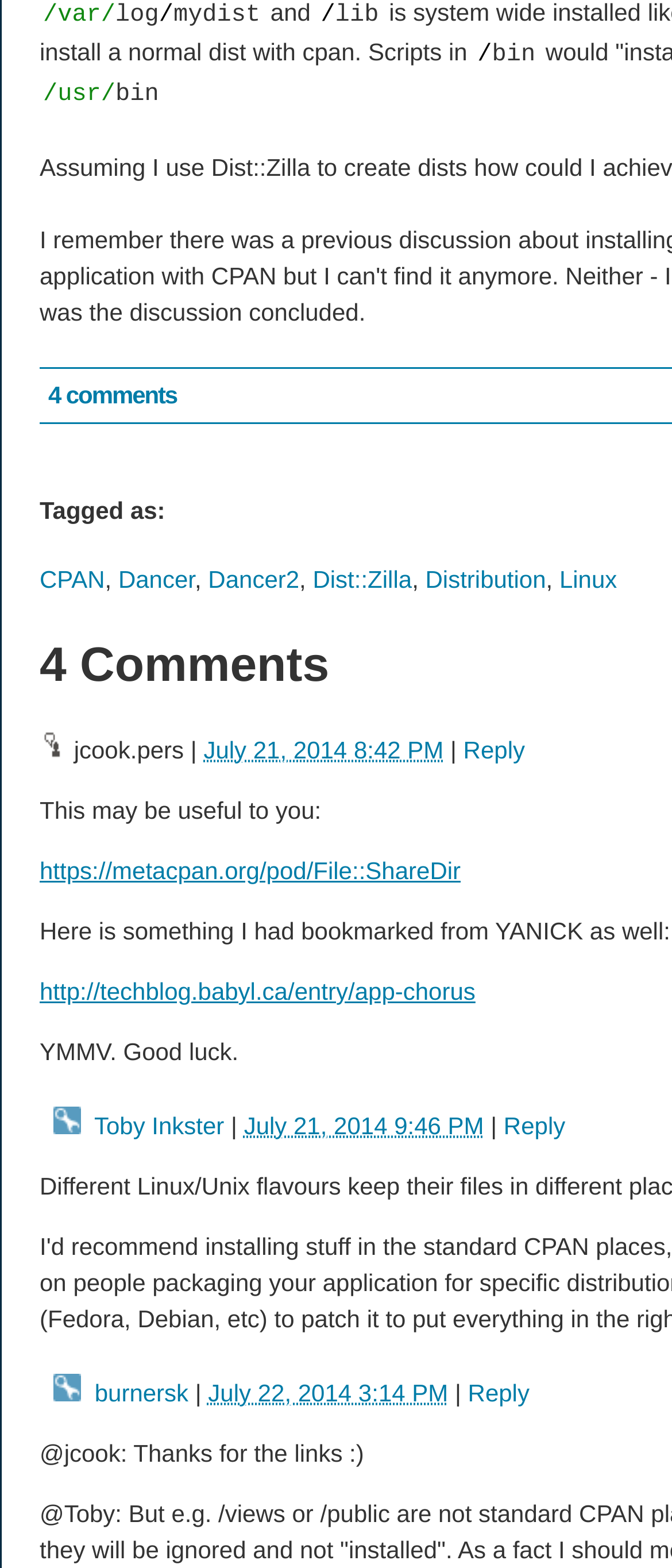Give a one-word or one-phrase response to the question: 
How many comments are there?

4